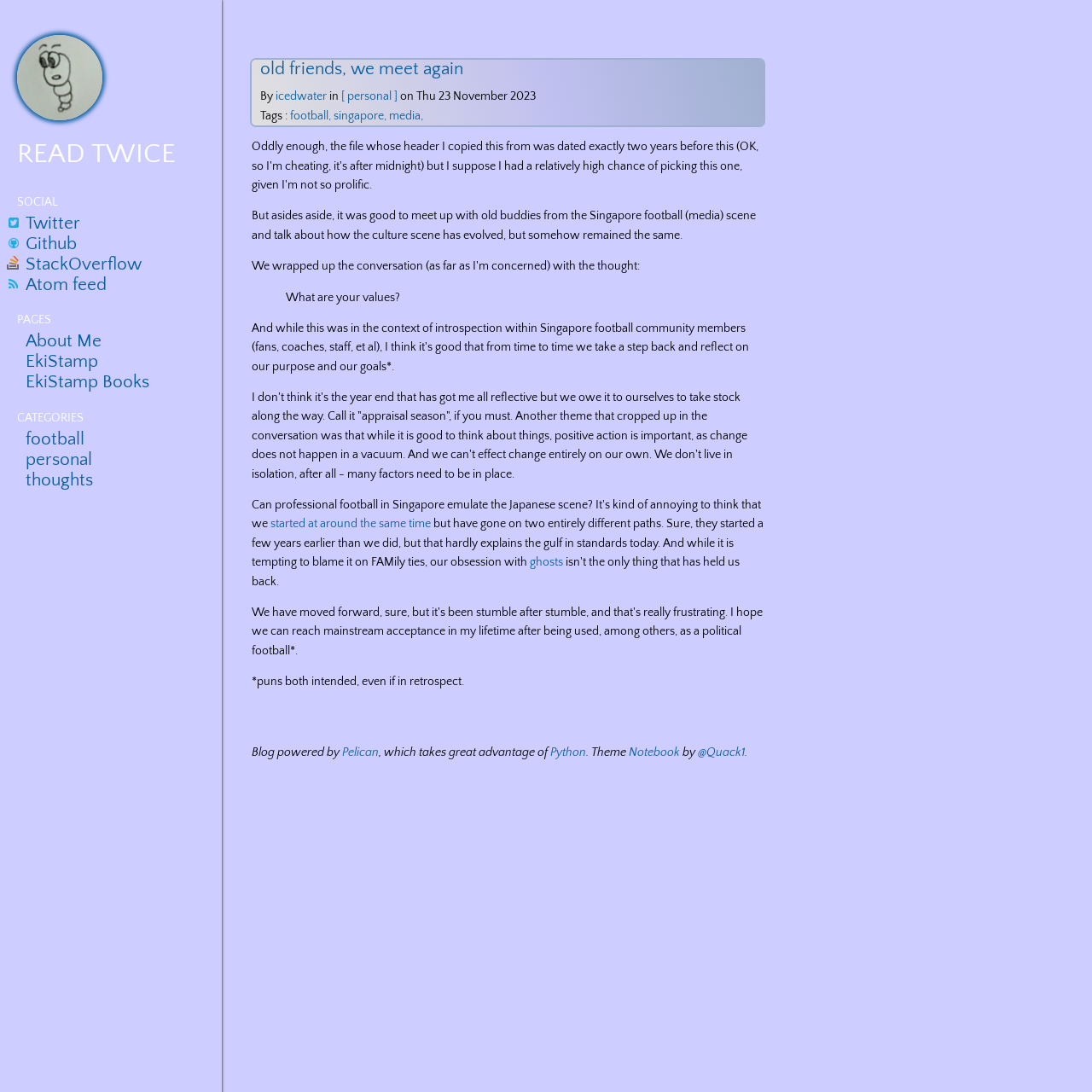Given the element description: "EkiStamp Books", predict the bounding box coordinates of the UI element it refers to, using four float numbers between 0 and 1, i.e., [left, top, right, bottom].

[0.023, 0.341, 0.137, 0.36]